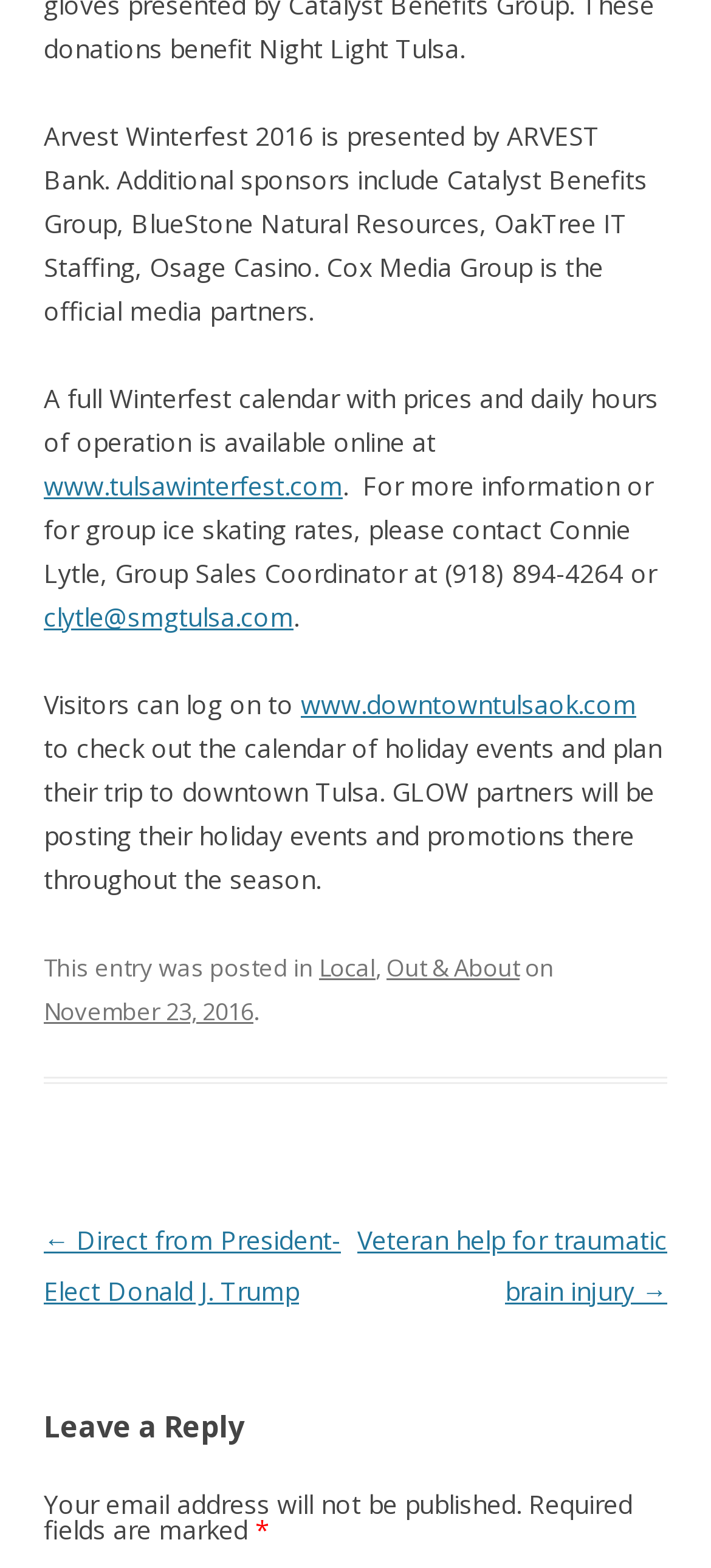Find the UI element described as: "www.downtowntulsaok.com" and predict its bounding box coordinates. Ensure the coordinates are four float numbers between 0 and 1, [left, top, right, bottom].

[0.423, 0.438, 0.895, 0.46]